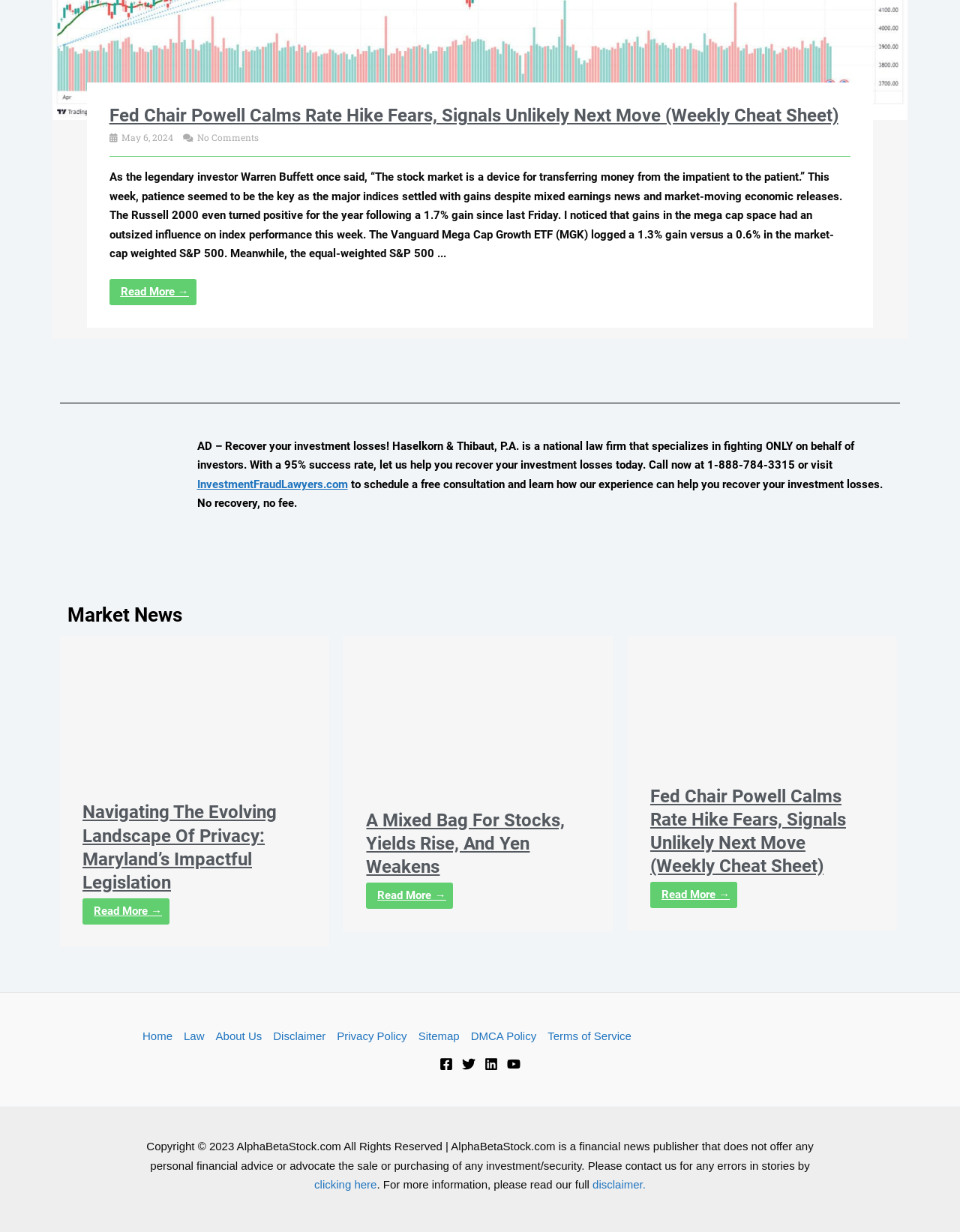Please give a short response to the question using one word or a phrase:
What is the name of the ETF mentioned in the article?

Vanguard Mega Cap Growth ETF